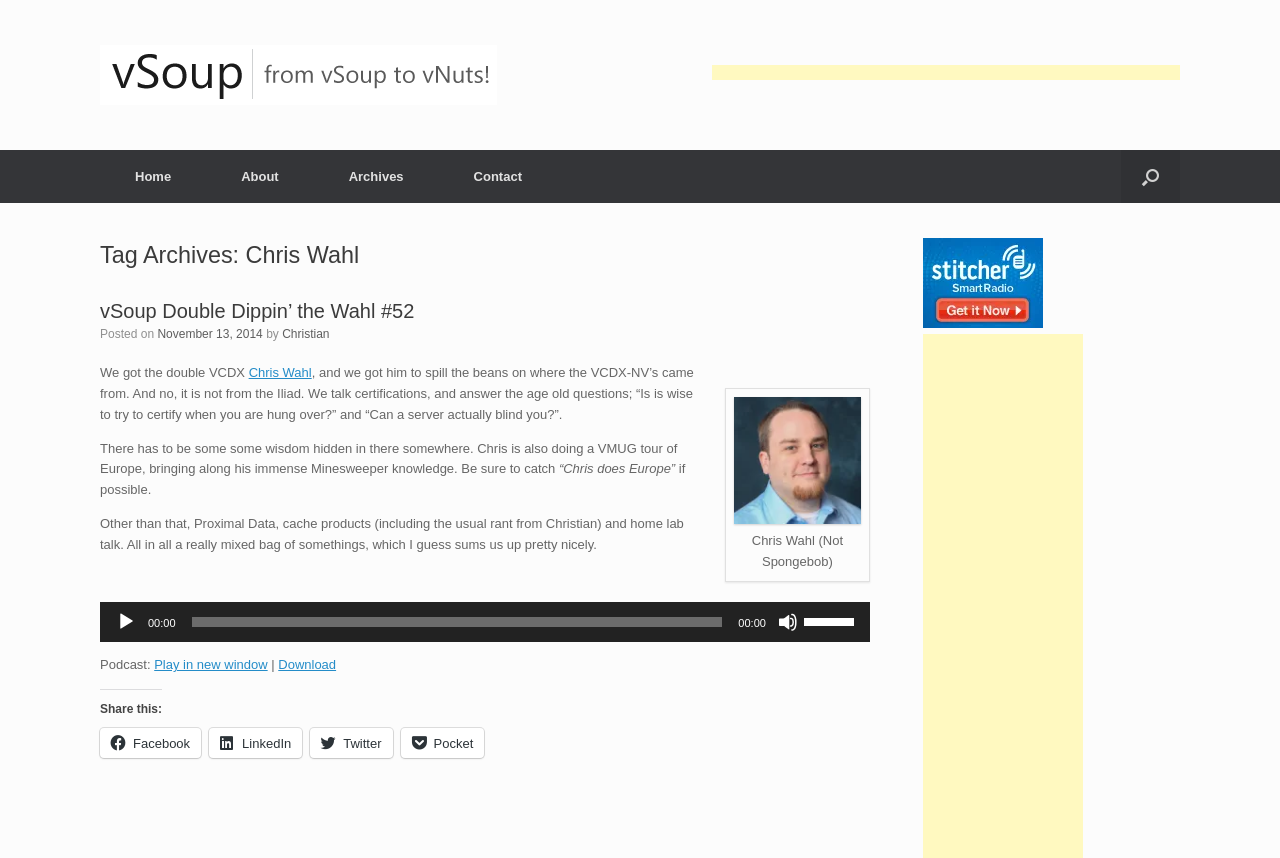Please determine the bounding box coordinates of the area that needs to be clicked to complete this task: 'Open the search'. The coordinates must be four float numbers between 0 and 1, formatted as [left, top, right, bottom].

[0.876, 0.175, 0.922, 0.237]